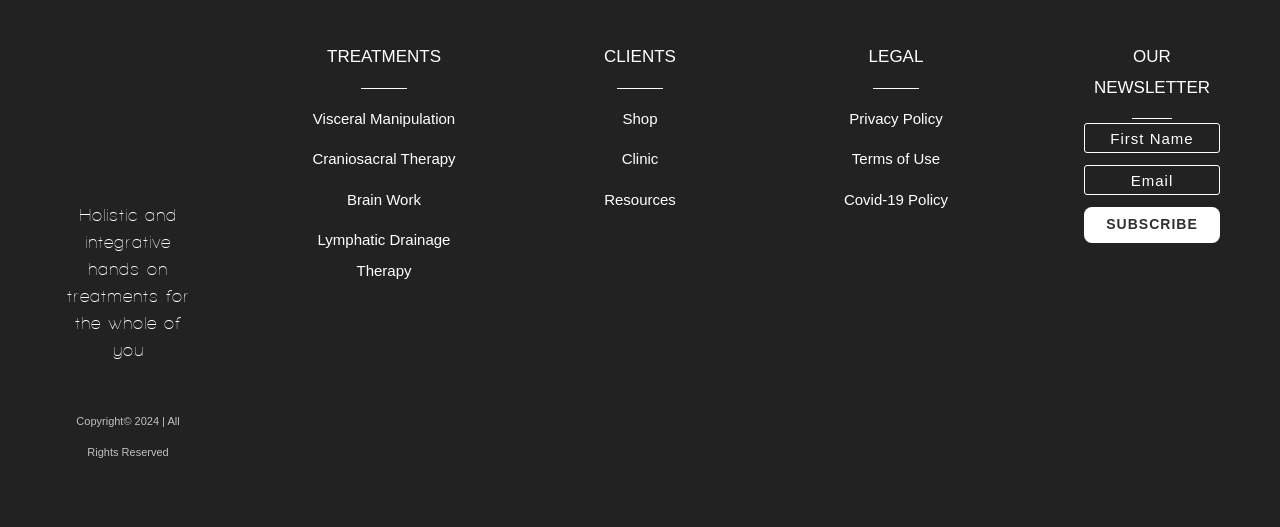Please provide the bounding box coordinates for the element that needs to be clicked to perform the following instruction: "Subscribe to the newsletter". The coordinates should be given as four float numbers between 0 and 1, i.e., [left, top, right, bottom].

[0.847, 0.393, 0.953, 0.461]